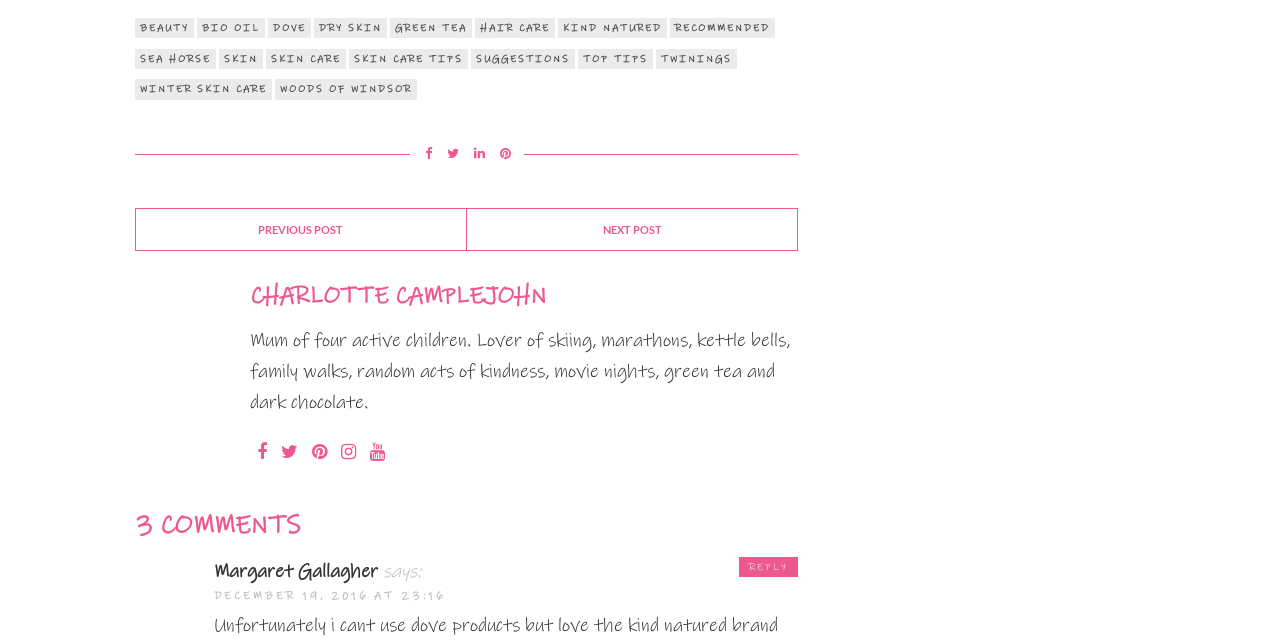Determine the bounding box coordinates in the format (top-left x, top-left y, bottom-right x, bottom-right y). Ensure all values are floating point numbers between 0 and 1. Identify the bounding box of the UI element described by: Woods of Windsor

[0.215, 0.124, 0.326, 0.156]